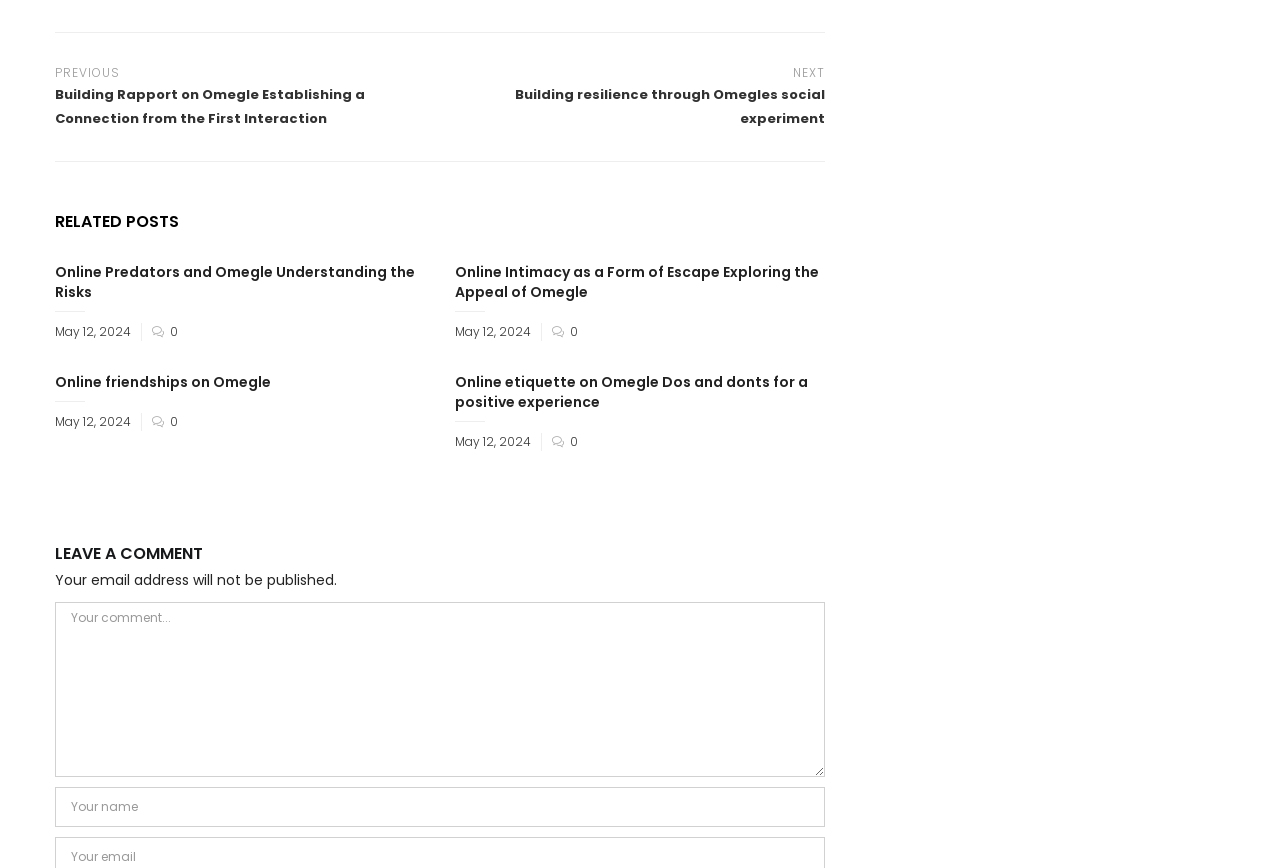Please locate the bounding box coordinates of the element that needs to be clicked to achieve the following instruction: "Click on the 'Online Predators and Omegle Understanding the Risks' link". The coordinates should be four float numbers between 0 and 1, i.e., [left, top, right, bottom].

[0.043, 0.302, 0.324, 0.348]